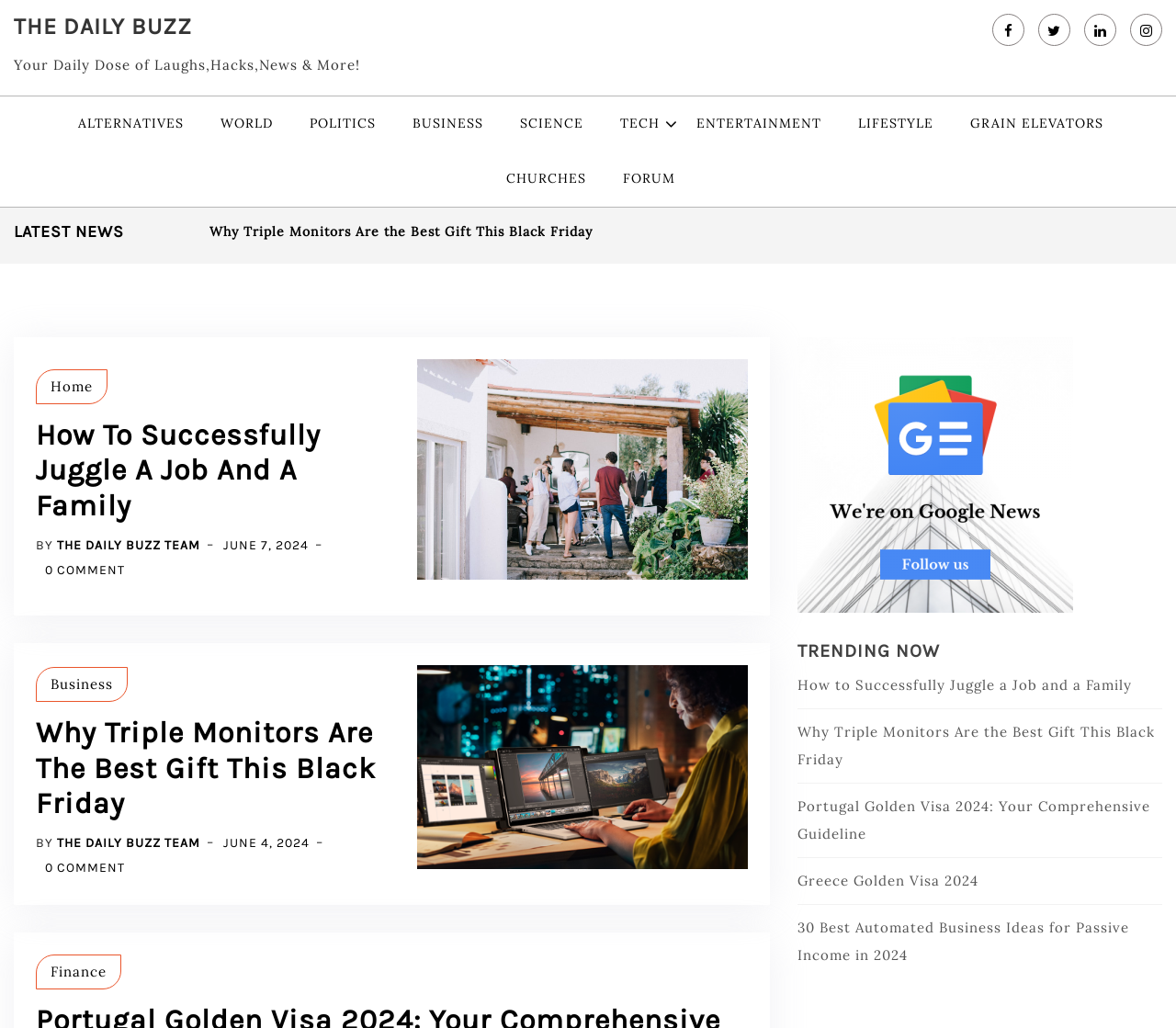Please specify the bounding box coordinates of the clickable region necessary for completing the following instruction: "Click on the 'ENTERTAINMENT' link". The coordinates must consist of four float numbers between 0 and 1, i.e., [left, top, right, bottom].

[0.58, 0.094, 0.71, 0.147]